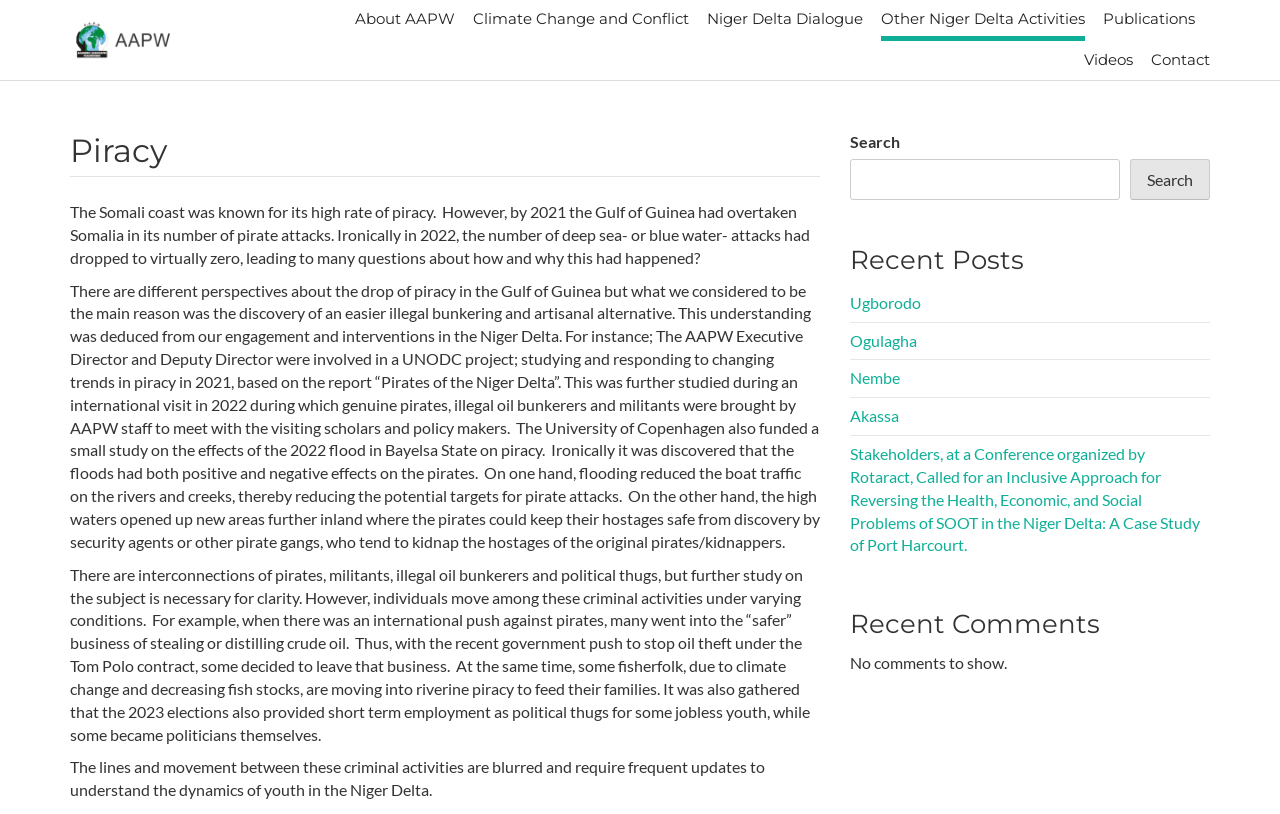Identify the bounding box coordinates for the UI element described as follows: "Niger Delta Dialogue". Ensure the coordinates are four float numbers between 0 and 1, formatted as [left, top, right, bottom].

[0.552, 0.001, 0.674, 0.044]